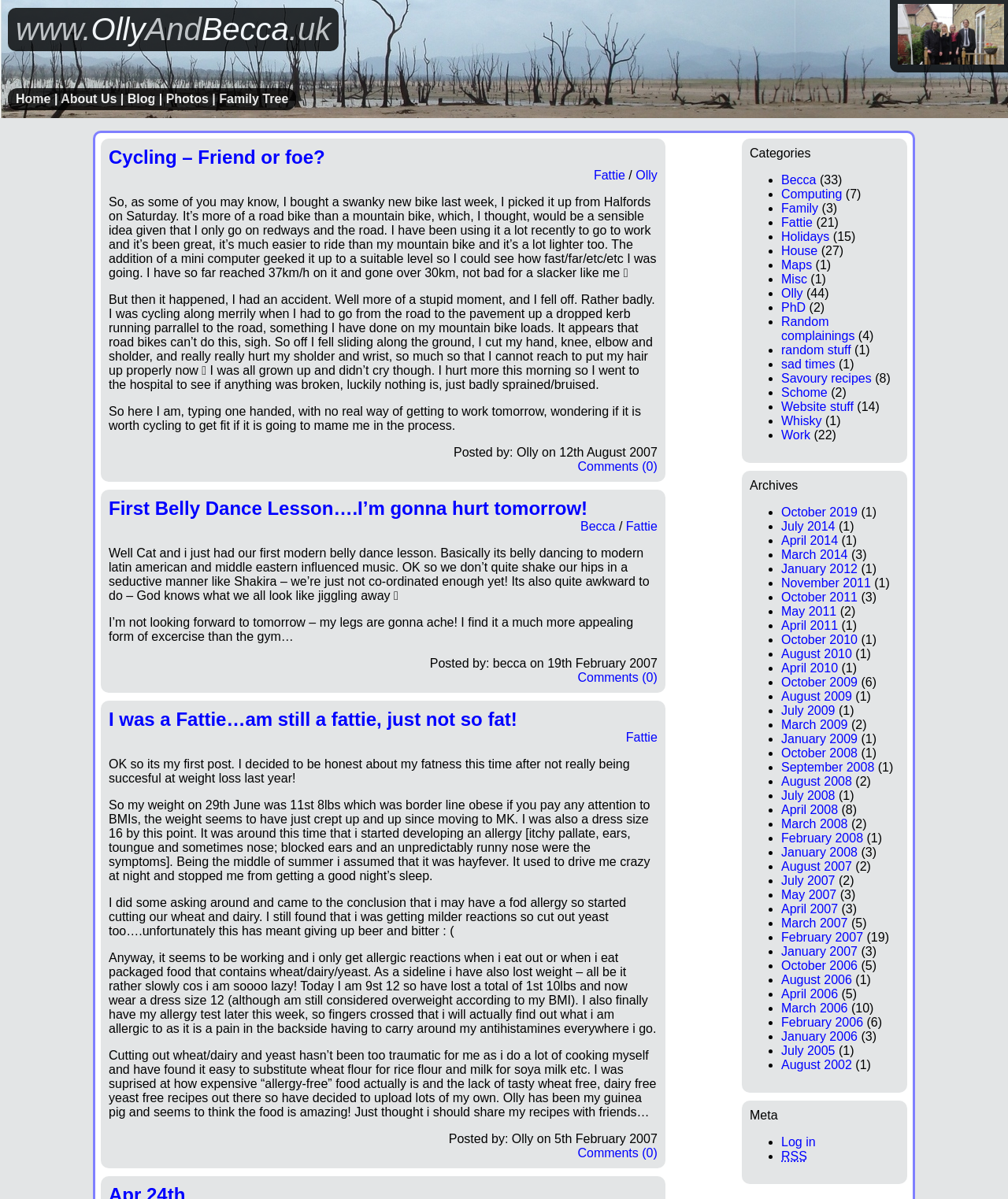How much weight did the author of the third blog post lose?
Please give a detailed and elaborate answer to the question based on the image.

In the third blog post, the author mentions that they lost 1st 10lbs after cutting out wheat, dairy, and yeast from their diet.